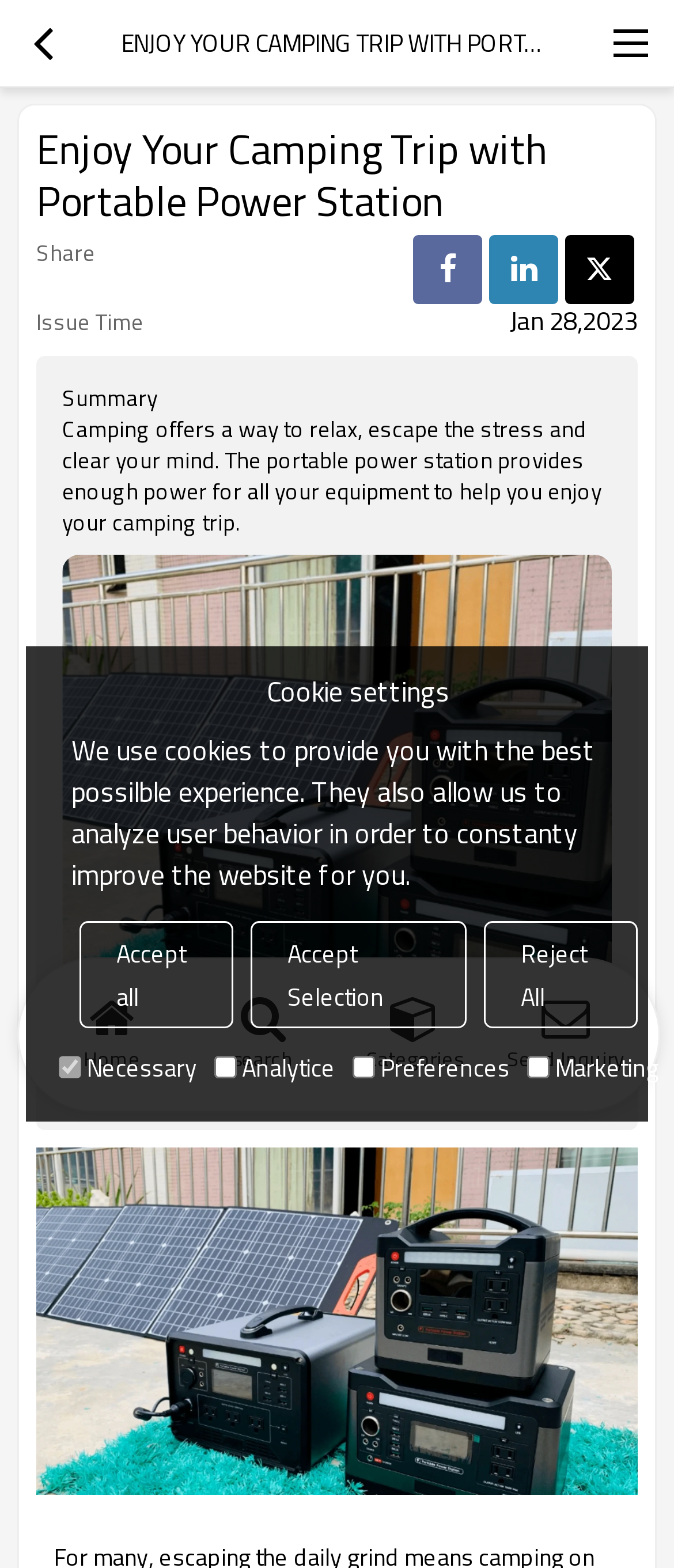How many social media sharing buttons are available?
Kindly offer a detailed explanation using the data available in the image.

There are three social media sharing buttons available, which can be found in the description list detail section, represented by the icons '', '', and ''.